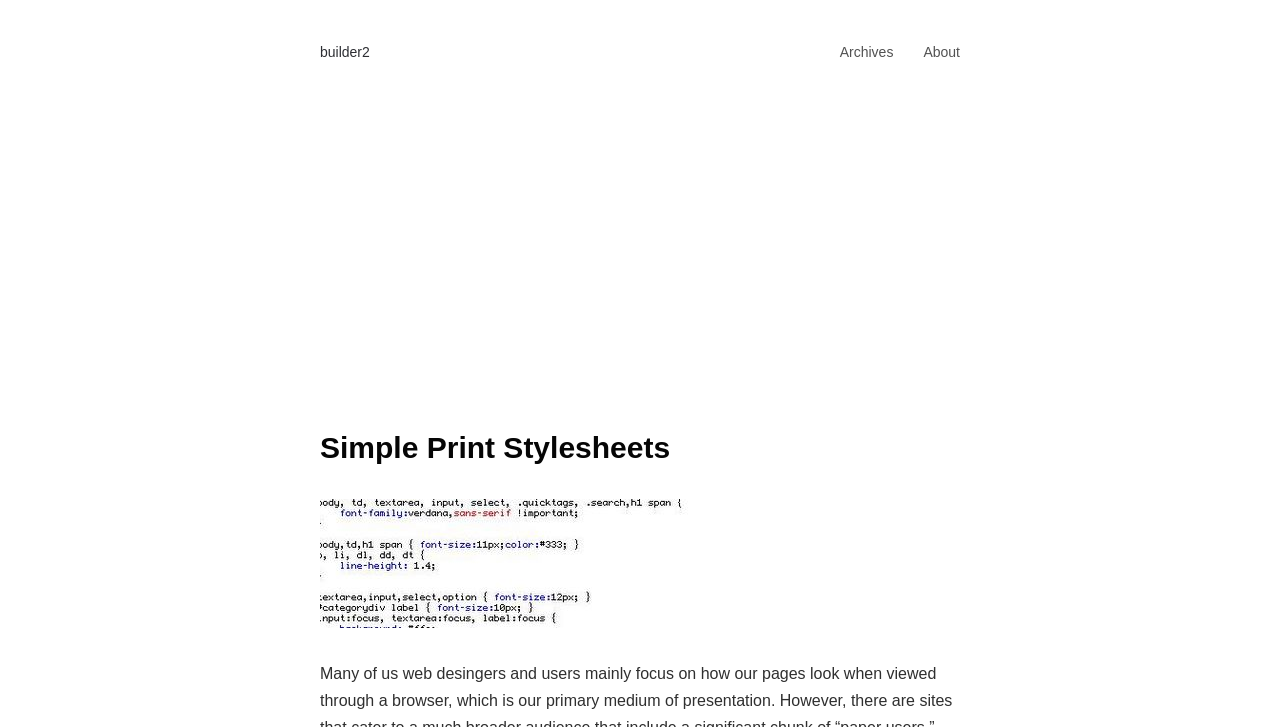What is the purpose of the image?
Give a detailed response to the question by analyzing the screenshot.

The image element has a bounding box coordinate of [0.25, 0.686, 0.562, 0.863] and a description 'Print stylesheets.'. Based on this information, I infer that the purpose of the image is to illustrate or represent print stylesheets.